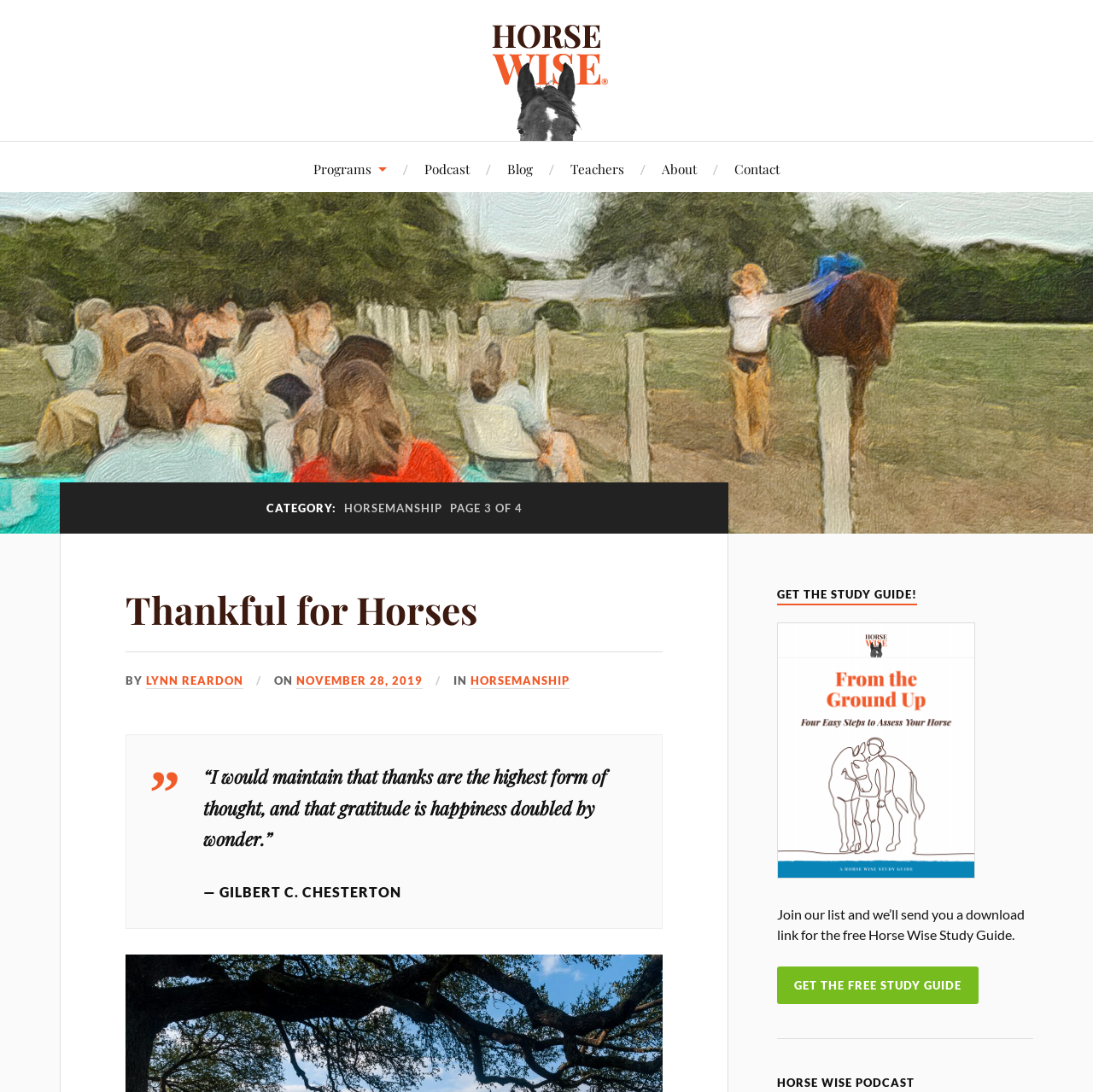Please identify the bounding box coordinates of the clickable area that will allow you to execute the instruction: "contact Horse Wise".

[0.672, 0.13, 0.713, 0.179]